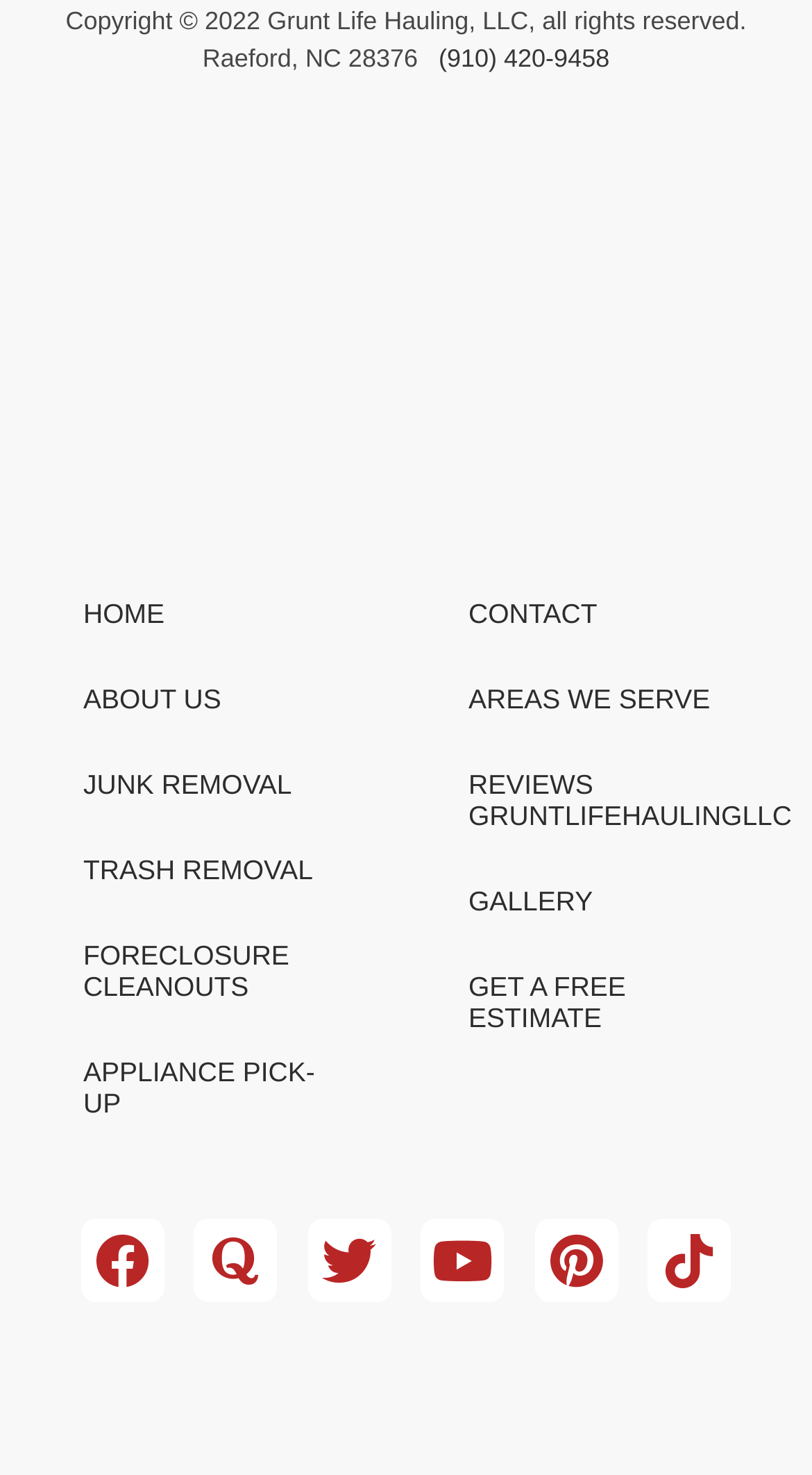Locate the bounding box coordinates of the UI element described by: "CONTACT". Provide the coordinates as four float numbers between 0 and 1, formatted as [left, top, right, bottom].

[0.526, 0.388, 0.949, 0.446]